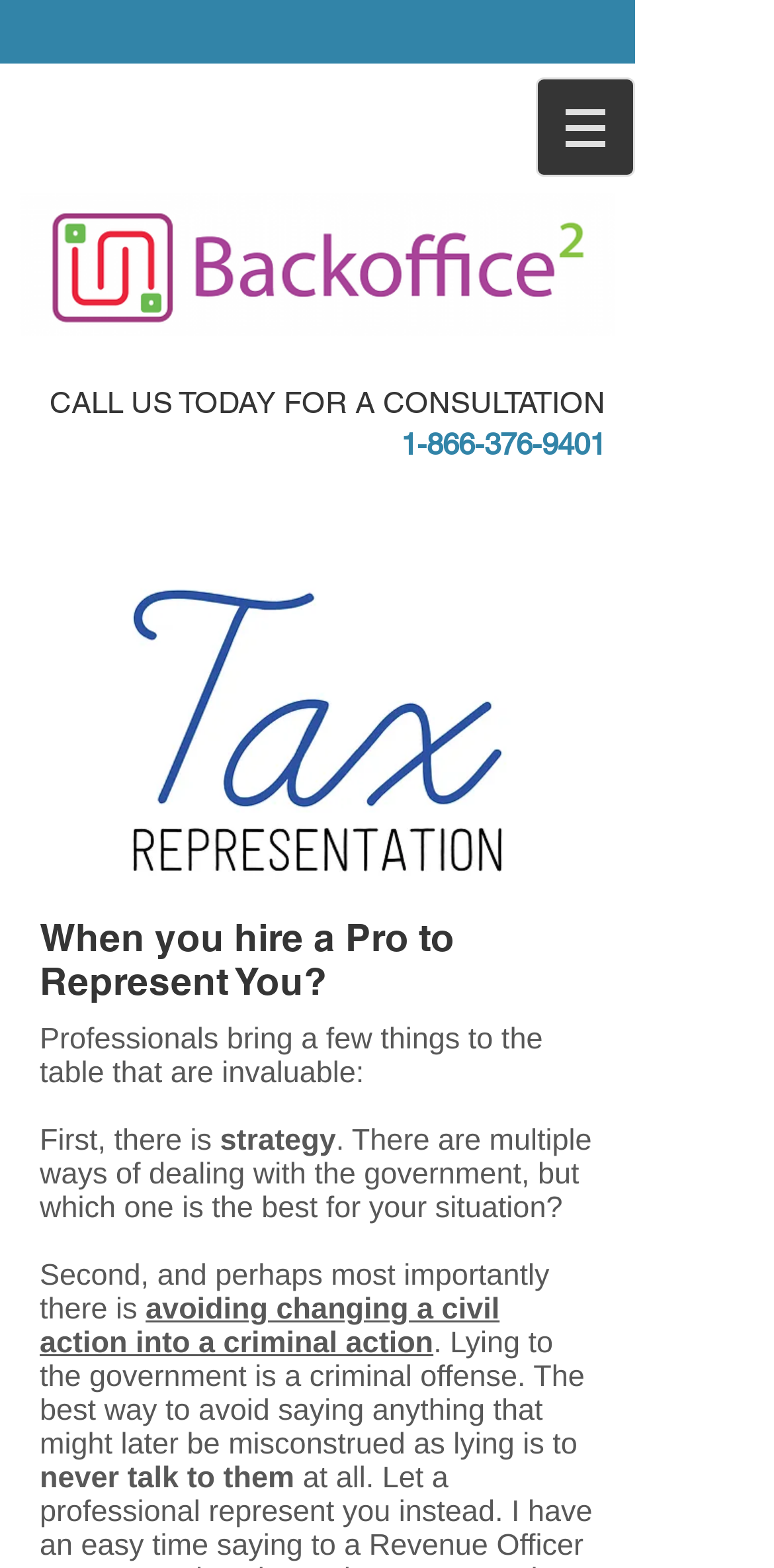Provide a comprehensive caption for the webpage.

The webpage appears to be a professional services website, likely related to tax or government representation. At the top left, there is a logo of "Backoffice" with a link to the homepage. Next to it, there is a navigation menu labeled "Site" with a dropdown button. 

Below the navigation menu, there is a prominent heading that encourages visitors to call for a consultation, along with a phone number. 

The main content of the webpage is divided into sections. The first section has a heading that asks "When you hire a Pro to Represent You?" followed by a series of paragraphs that explain the benefits of hiring a professional. The text describes how professionals bring strategy and can help avoid criminal actions when dealing with the government. 

On the right side of the page, there is an image, likely a logo or a graphic, with a white background. There are no other images on the page besides the logos and the image on the right side.